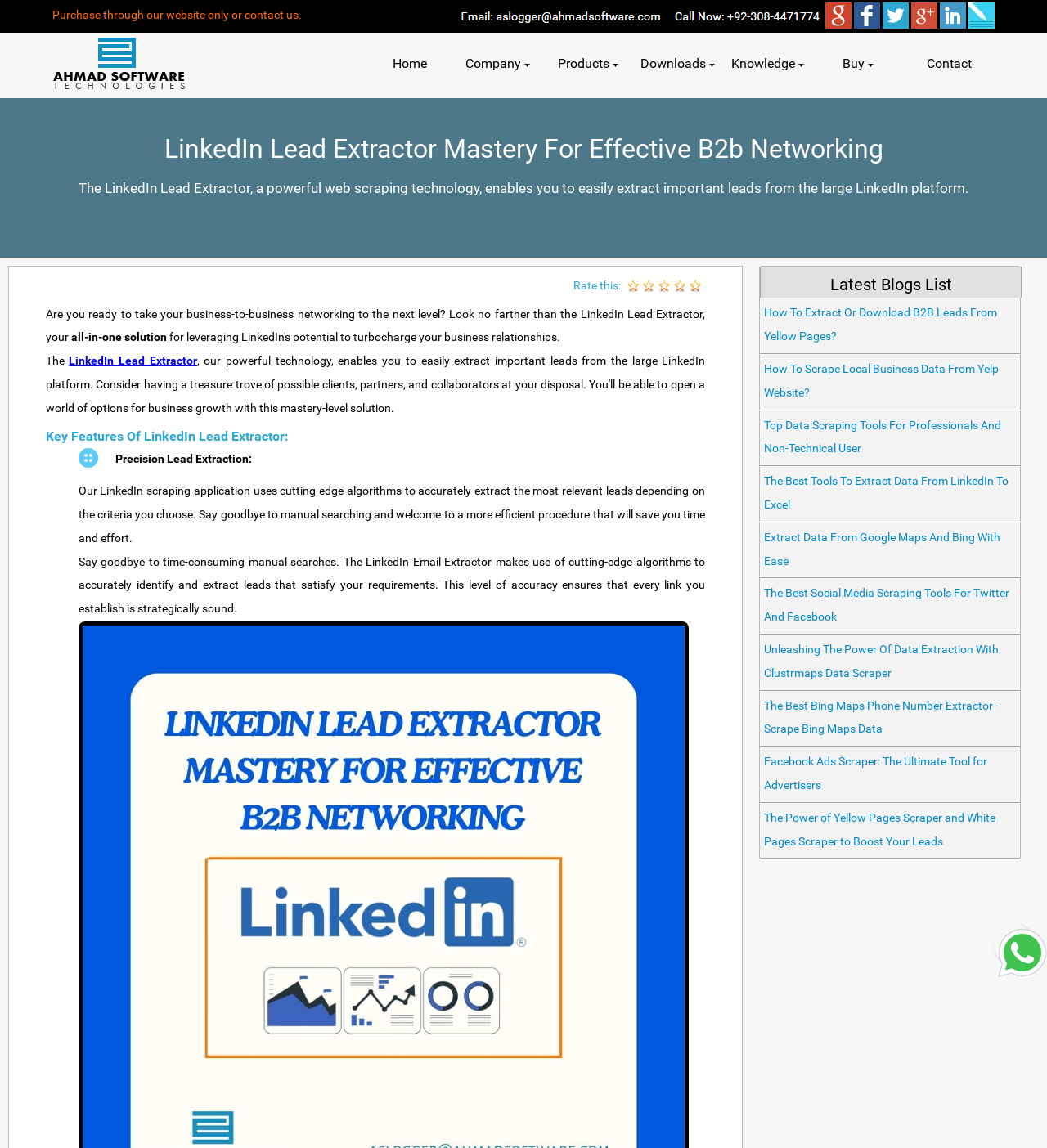Identify the bounding box coordinates of the clickable region required to complete the instruction: "Read the latest blog 'How To Extract Or Download B2B Leads From Yellow Pages?'". The coordinates should be given as four float numbers within the range of 0 and 1, i.e., [left, top, right, bottom].

[0.73, 0.267, 0.952, 0.299]